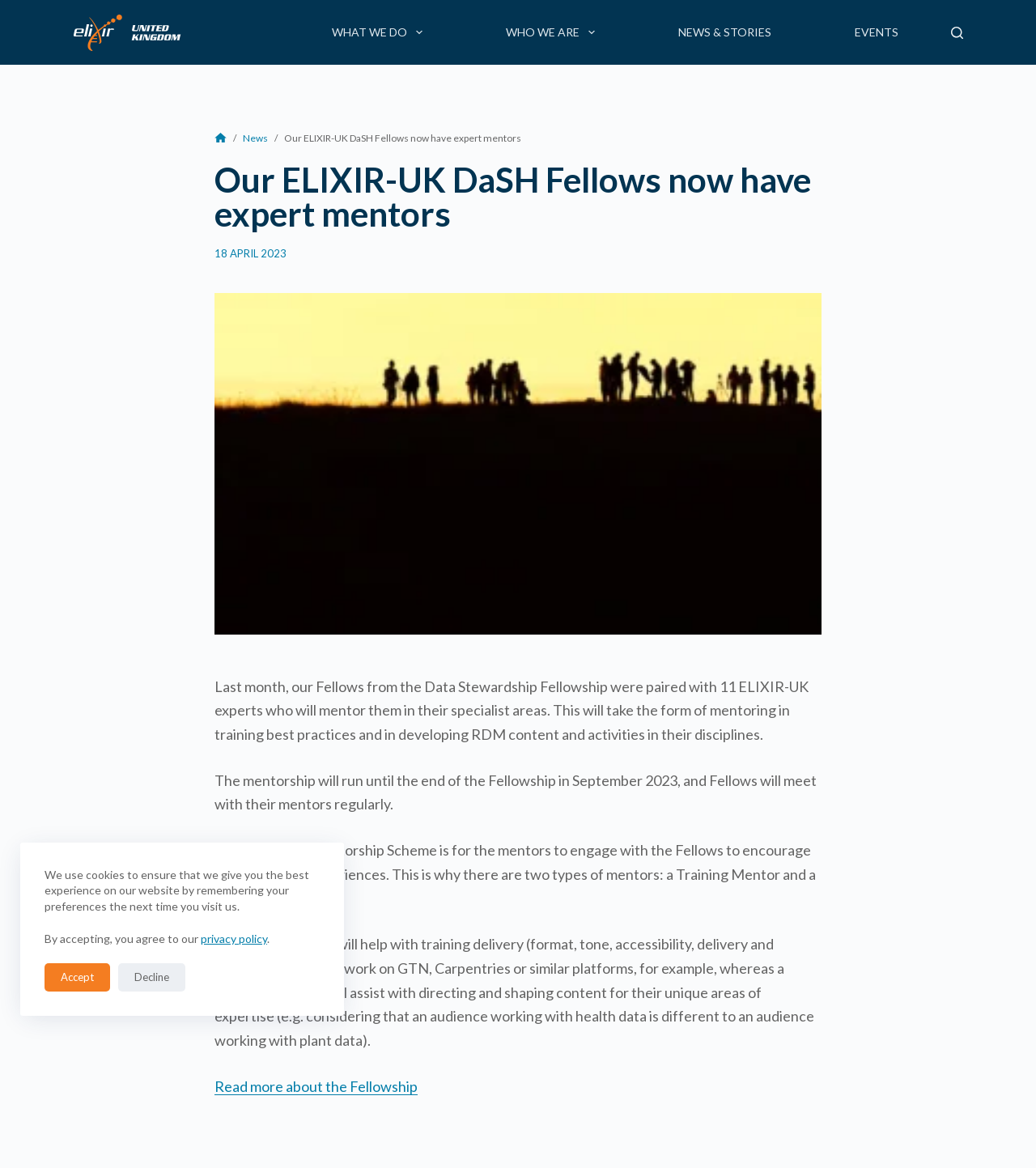Find the bounding box coordinates of the area to click in order to follow the instruction: "Read more about the Fellowship".

[0.207, 0.922, 0.403, 0.937]